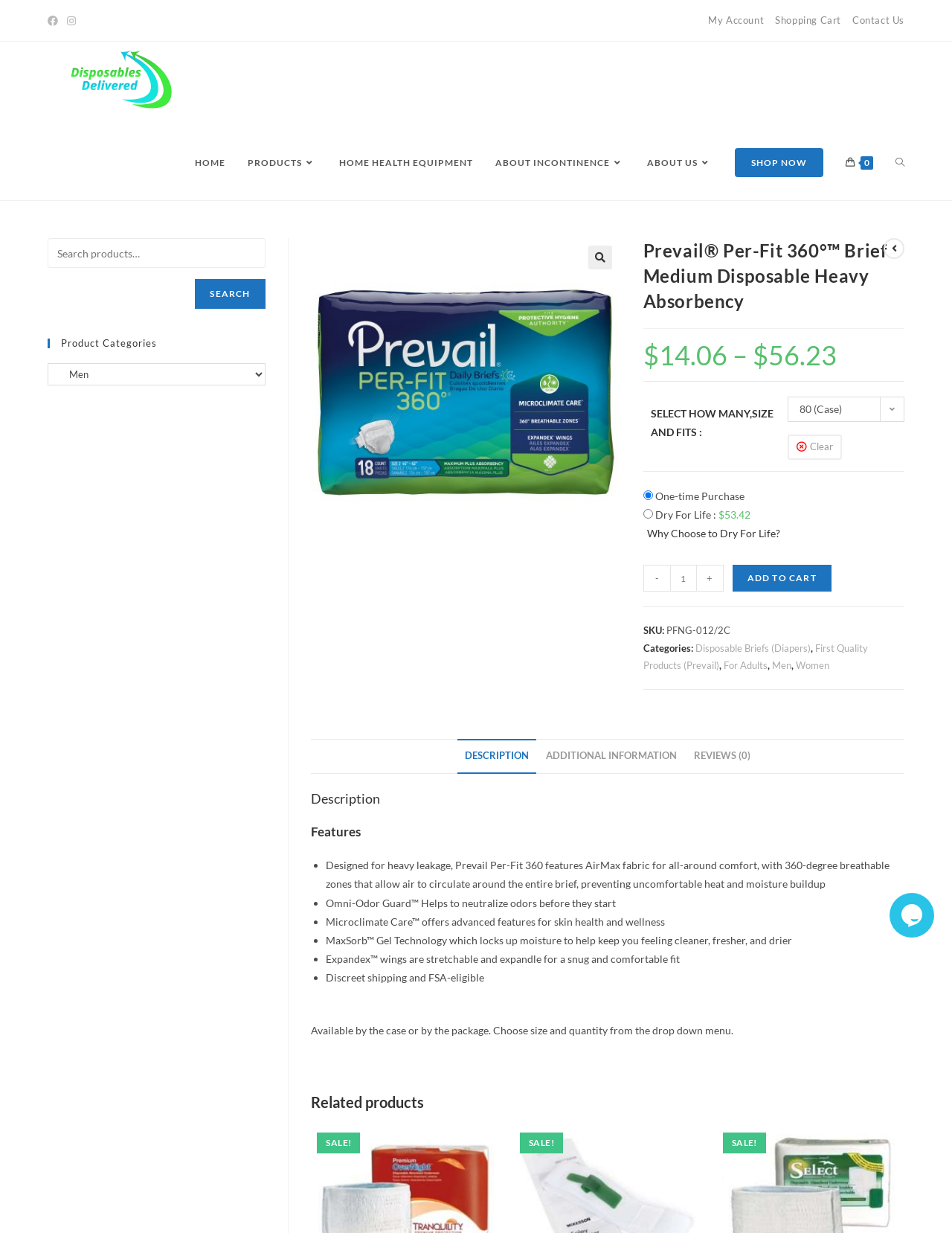Summarize the webpage with a detailed and informative caption.

This webpage is about a product called Prevail Per-Fit 360° Brief Medium Disposable Heavy Absorbency, which is a type of adult diaper. At the top of the page, there are links to "My Account", "Shopping Cart", and "Contact Us" on the right side, and social media links on the left side. Below that, there is a logo and a navigation menu with links to "HOME", "PRODUCTS", "HOME HEALTH EQUIPMENT", "ABOUT INCONTINENCE", "ABOUT US", "SHOP NOW", and a search bar.

The main content of the page is divided into two sections. On the left side, there is a product image and a brief description of the product, including its price and a "SELECT HOW MANY, SIZE AND FITS" dropdown menu. Below that, there are radio buttons for "One-time Purchase" and "Dry For Life", and a "ADD TO CART" button.

On the right side, there is a tab list with three tabs: "DESCRIPTION", "ADDITIONAL INFORMATION", and "REVIEWS (0)". The "DESCRIPTION" tab is selected by default and displays a detailed description of the product, including its features and benefits. The description is divided into sections with headings such as "Description", "Features", and "Related products". There are also several bullet points listing the product's features, including its breathable fabric, odor-neutralizing technology, and comfortable fit.

Below the product description, there are three related products listed, each with a "SALE!" label and a brief description.